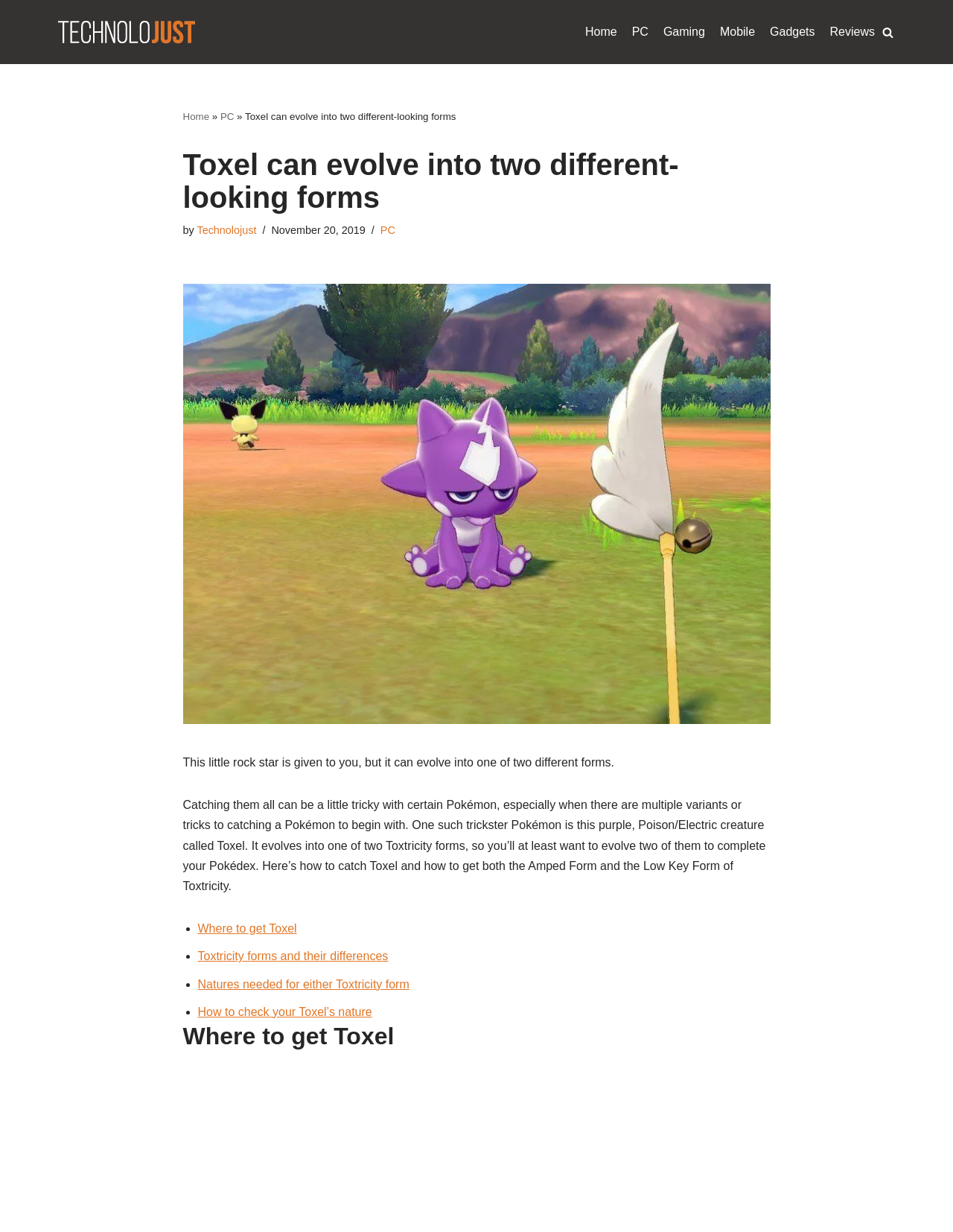What is the type of Toxel?
Answer with a single word or short phrase according to what you see in the image.

Poison/Electric